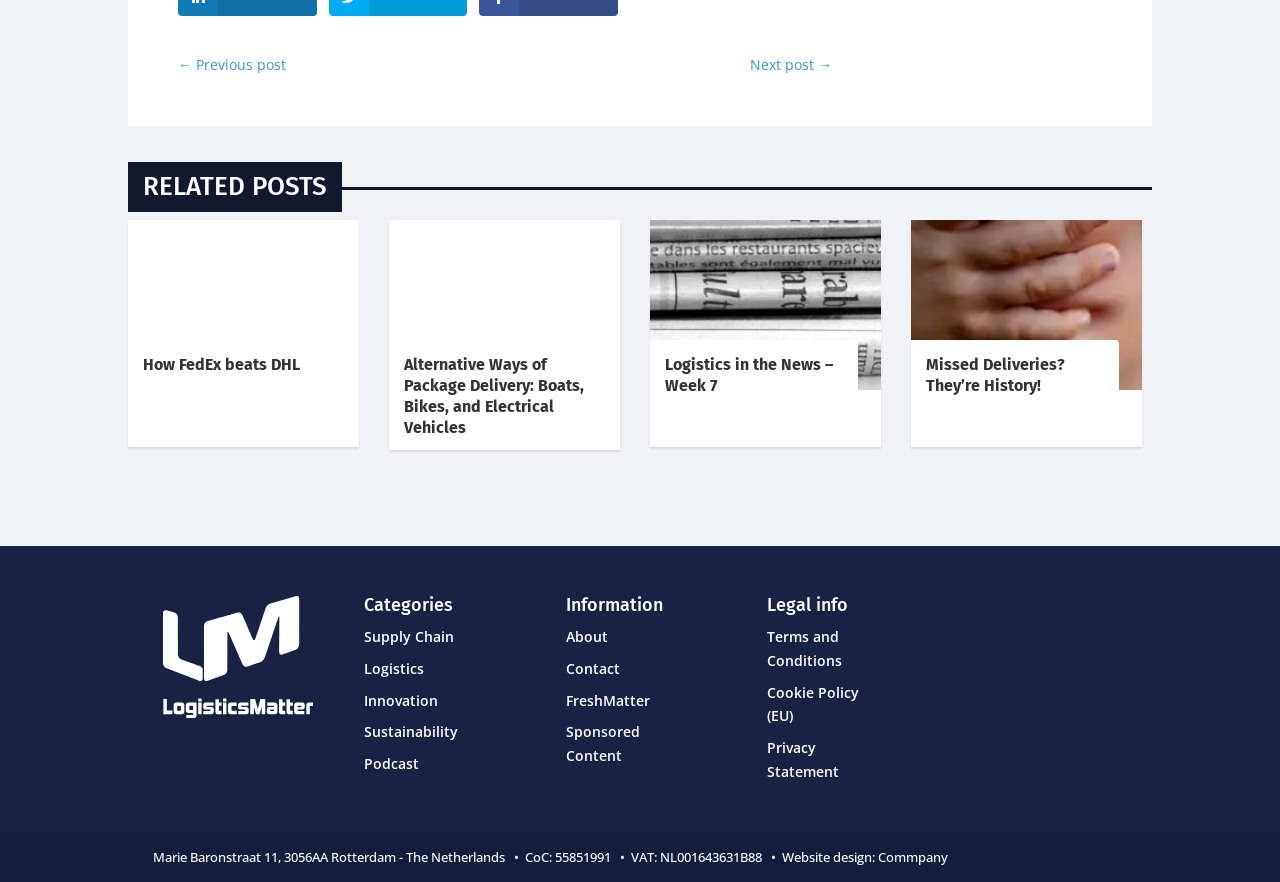Pinpoint the bounding box coordinates of the area that must be clicked to complete this instruction: "read about terms and conditions".

[0.599, 0.711, 0.658, 0.759]